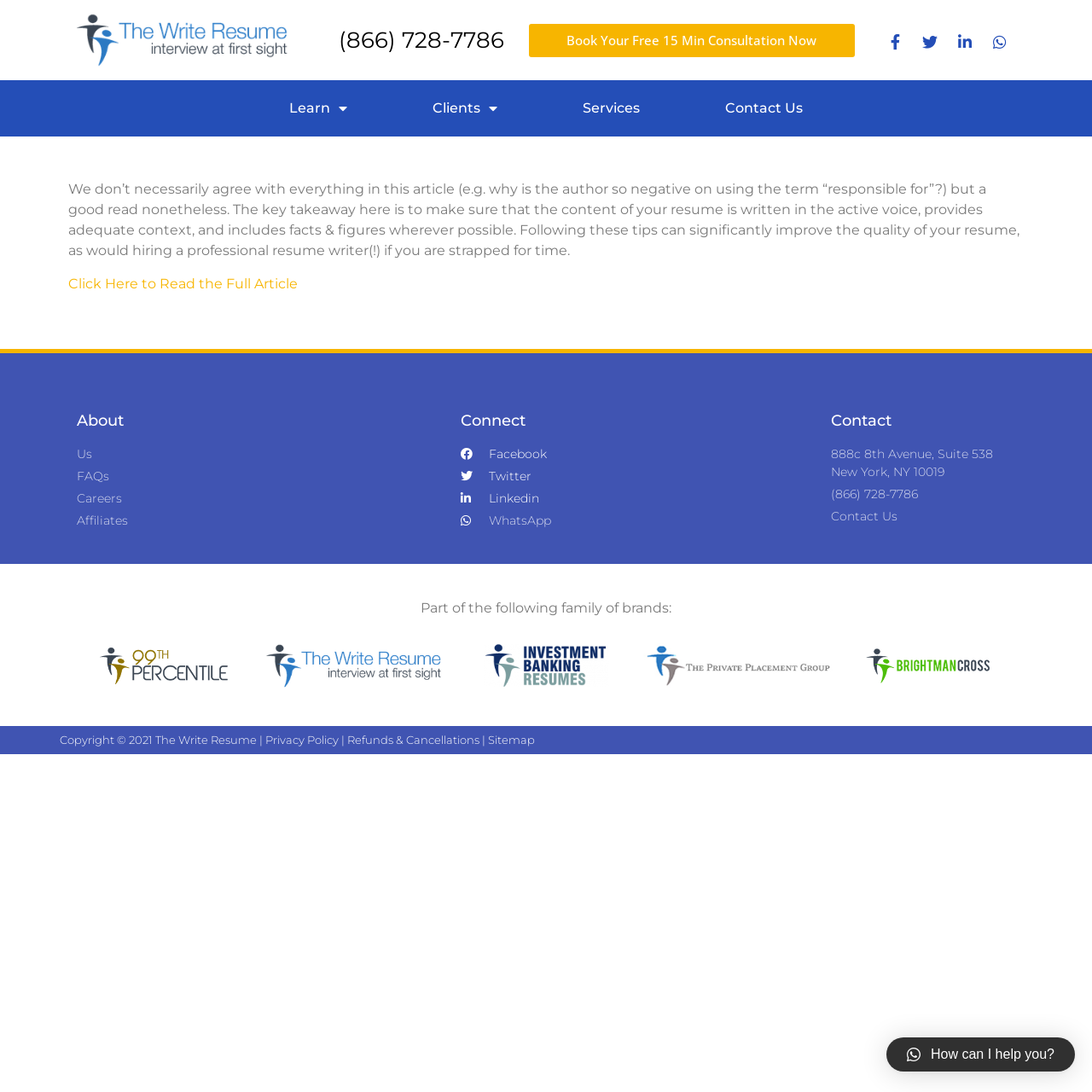Could you please study the image and provide a detailed answer to the question:
What is the phone number to book a free consultation?

The phone number can be found in the top section of the webpage, next to the 'Book Your Free 15 Min Consultation Now' button, and also in the 'Contact' section at the bottom of the webpage.